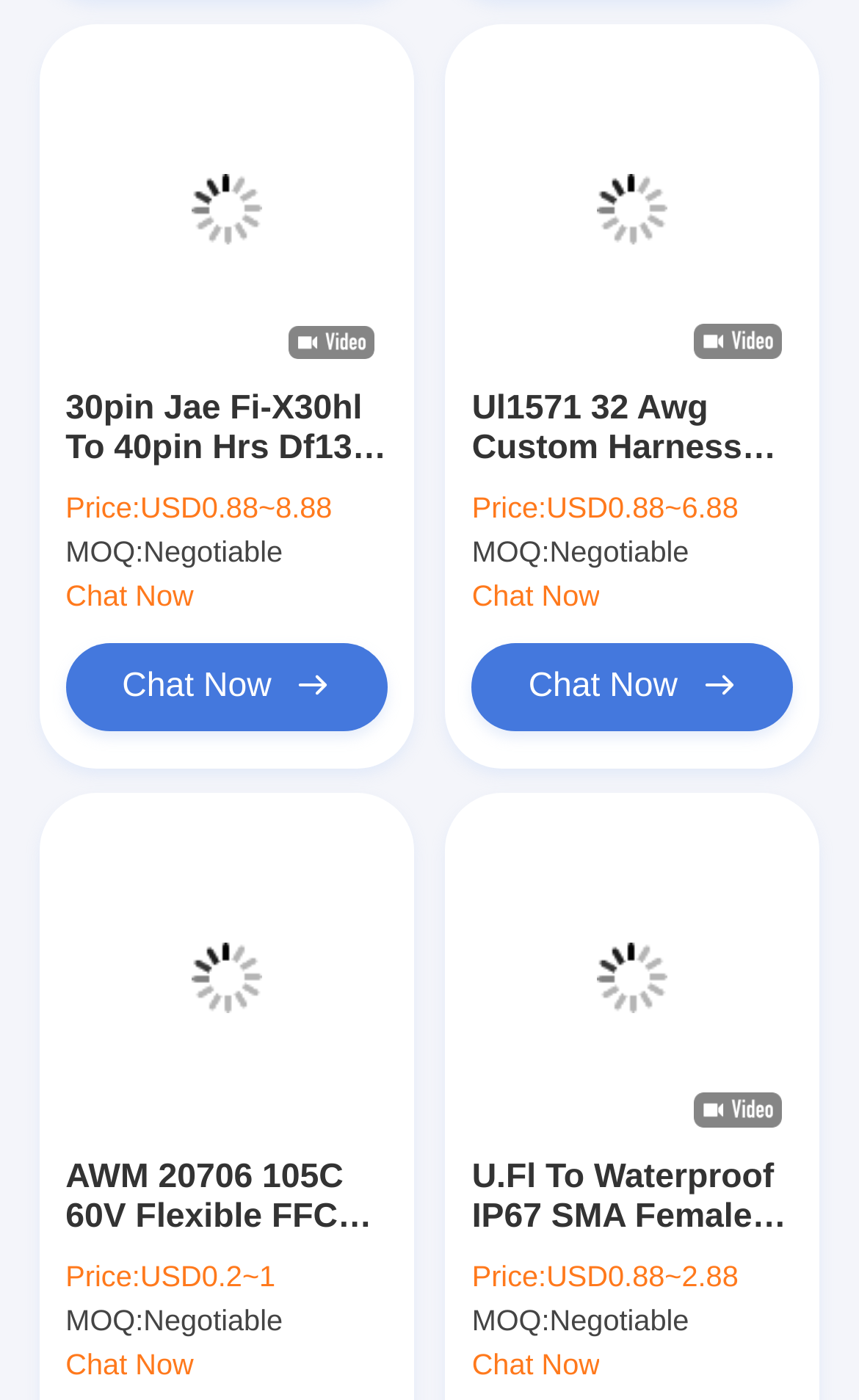What is the topmost link on the webpage?
Based on the screenshot, respond with a single word or phrase.

Home